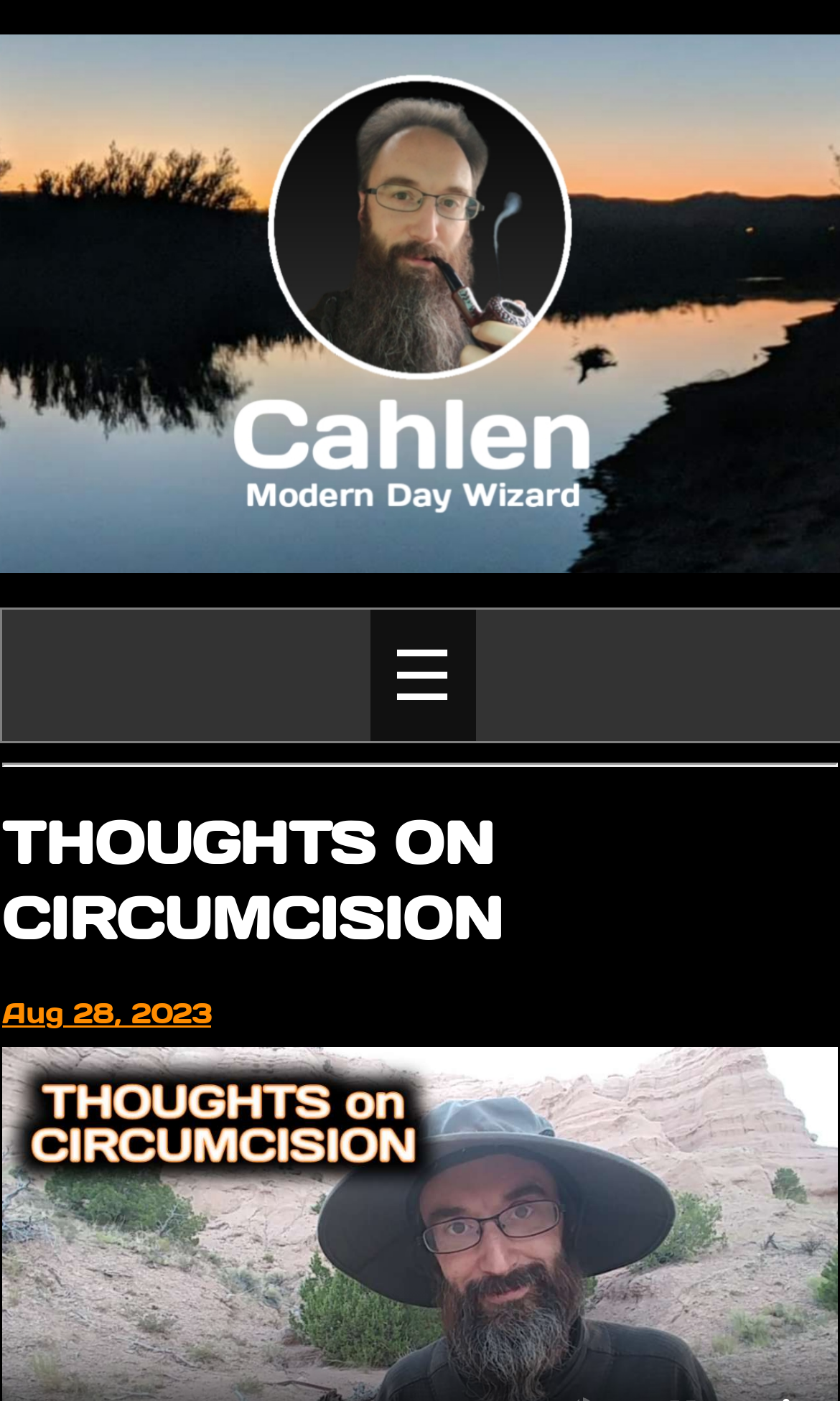Using floating point numbers between 0 and 1, provide the bounding box coordinates in the format (top-left x, top-left y, bottom-right x, bottom-right y). Locate the UI element described here: Aug 28, 2023

[0.003, 0.711, 0.251, 0.737]